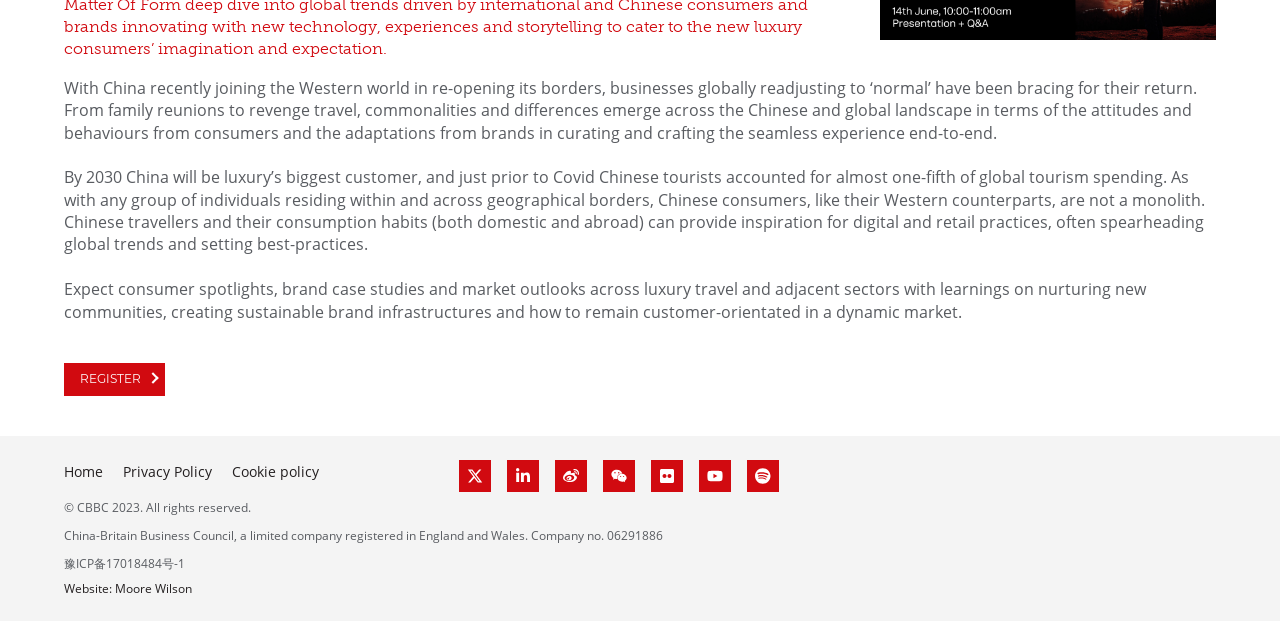Given the element description, predict the bounding box coordinates in the format (top-left x, top-left y, bottom-right x, bottom-right y), using floating point numbers between 0 and 1: Cookie policy

[0.182, 0.703, 0.25, 0.77]